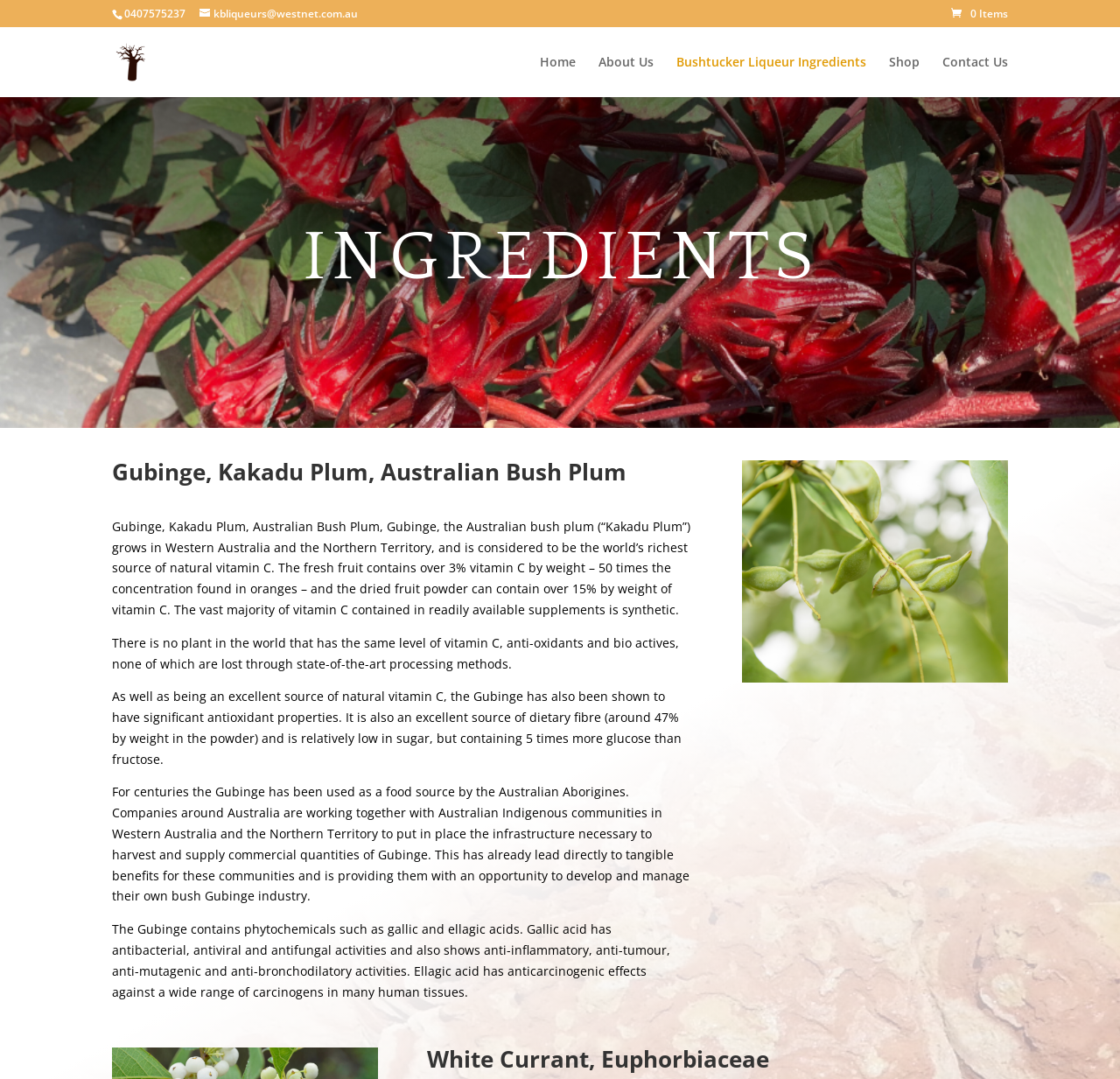From the element description 0 Items, predict the bounding box coordinates of the UI element. The coordinates must be specified in the format (top-left x, top-left y, bottom-right x, bottom-right y) and should be within the 0 to 1 range.

[0.849, 0.006, 0.9, 0.019]